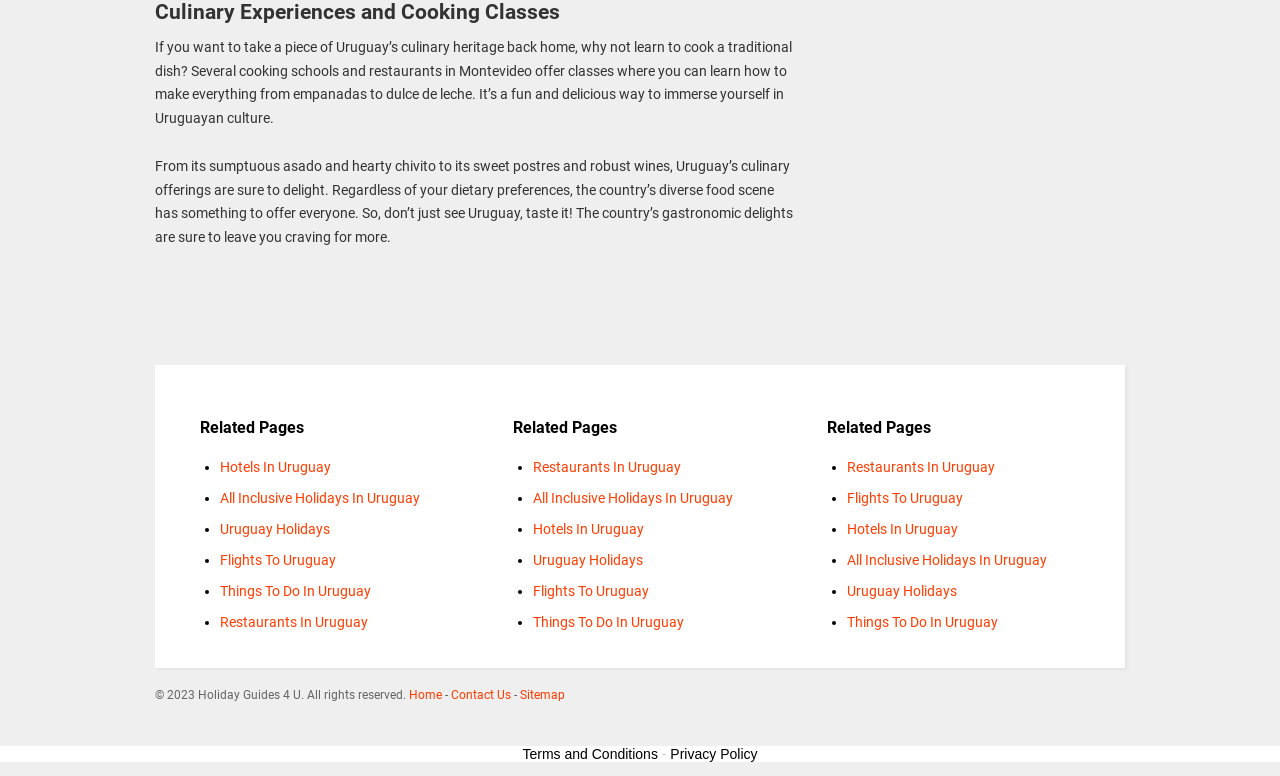Respond to the following question using a concise word or phrase: 
How many related pages are listed?

12